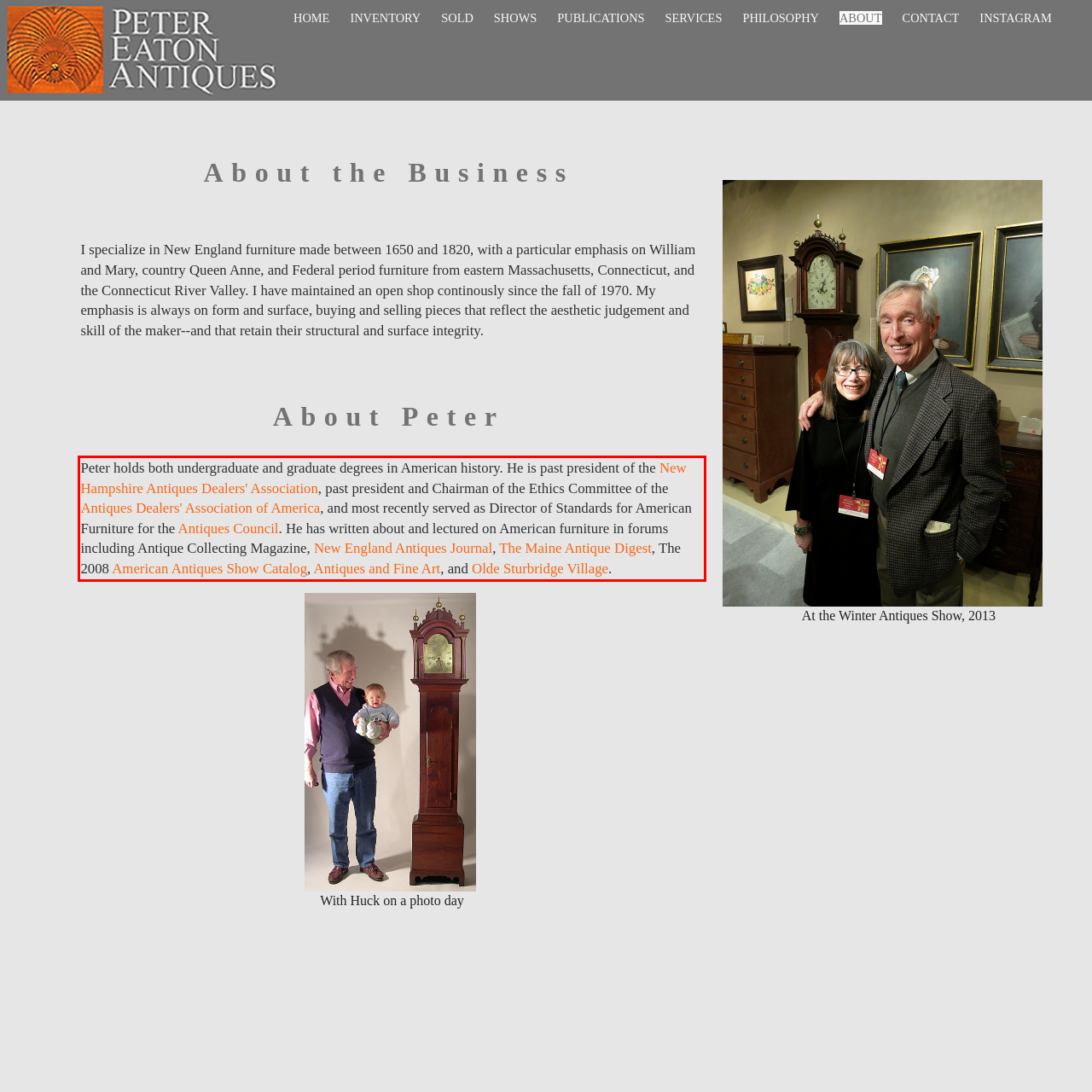Analyze the red bounding box in the provided webpage screenshot and generate the text content contained within.

Peter holds both undergraduate and graduate degrees in American history. He is past president of the New Hampshire Antiques Dealers' Association, past president and Chairman of the Ethics Committee of the Antiques Dealers' Association of America, and most recently served as Director of Standards for American Furniture for the Antiques Council. He has written about and lectured on American furniture in forums including Antique Collecting Magazine, New England Antiques Journal, The Maine Antique Digest, The 2008 American Antiques Show Catalog, Antiques and Fine Art, and Olde Sturbridge Village.